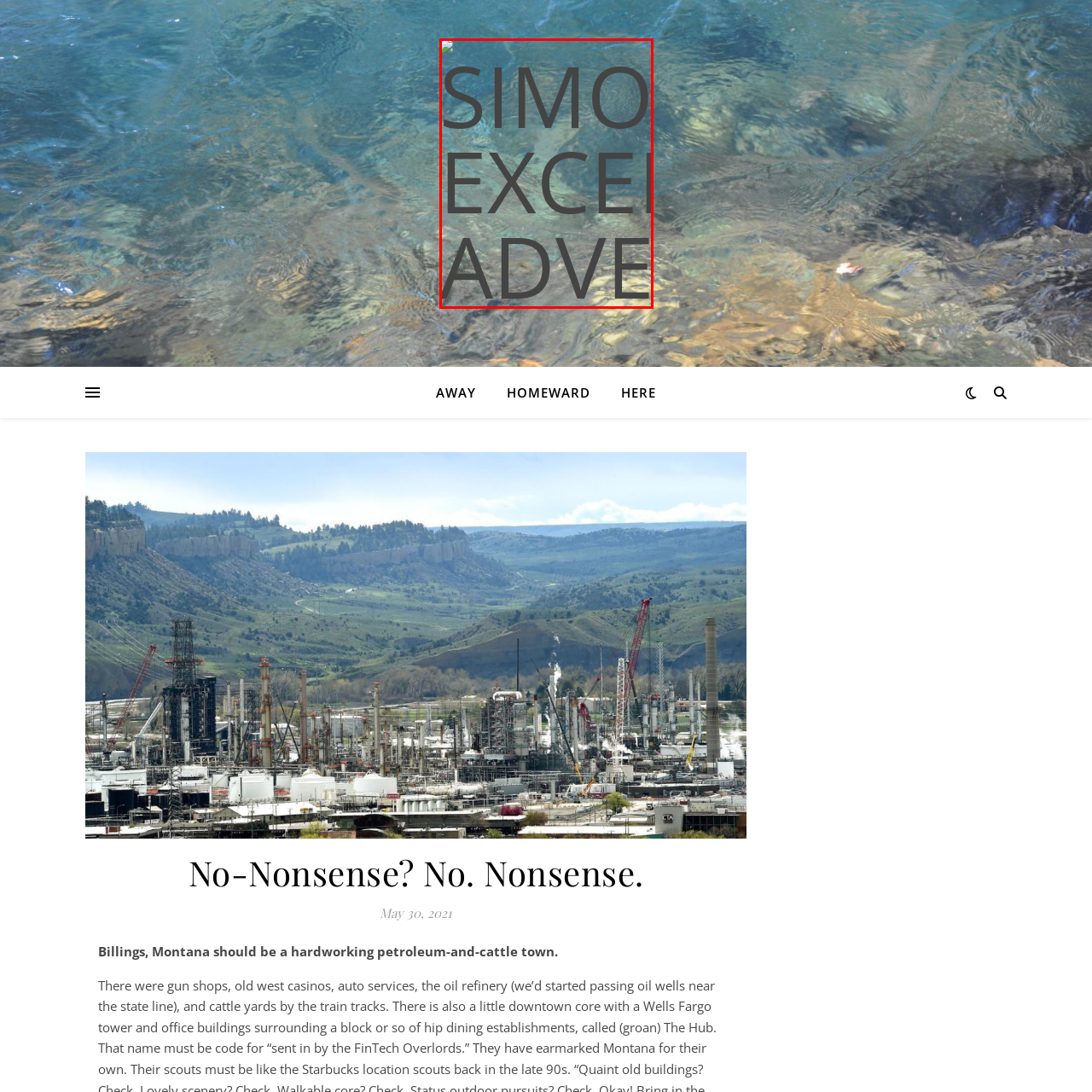Offer a detailed account of the image that is framed by the red bounding box.

The image features a vibrant underwater scene that serves as the backdrop for the prominent text overlay reading "SIMONE'S EXCELLENT ADVENTURE." The text is styled in a bold, modern font, emphasizing the adventure theme. The clear blue water, possibly reflecting light and movement beneath the surface, conveys a sense of exploration and excitement. This image likely relates to a narrative or experience themed around a journey, specifically showcasing Simone's story. The interplay of text and serene aquatic imagery evokes curiosity and invites viewers to dive deeper into the adventure.